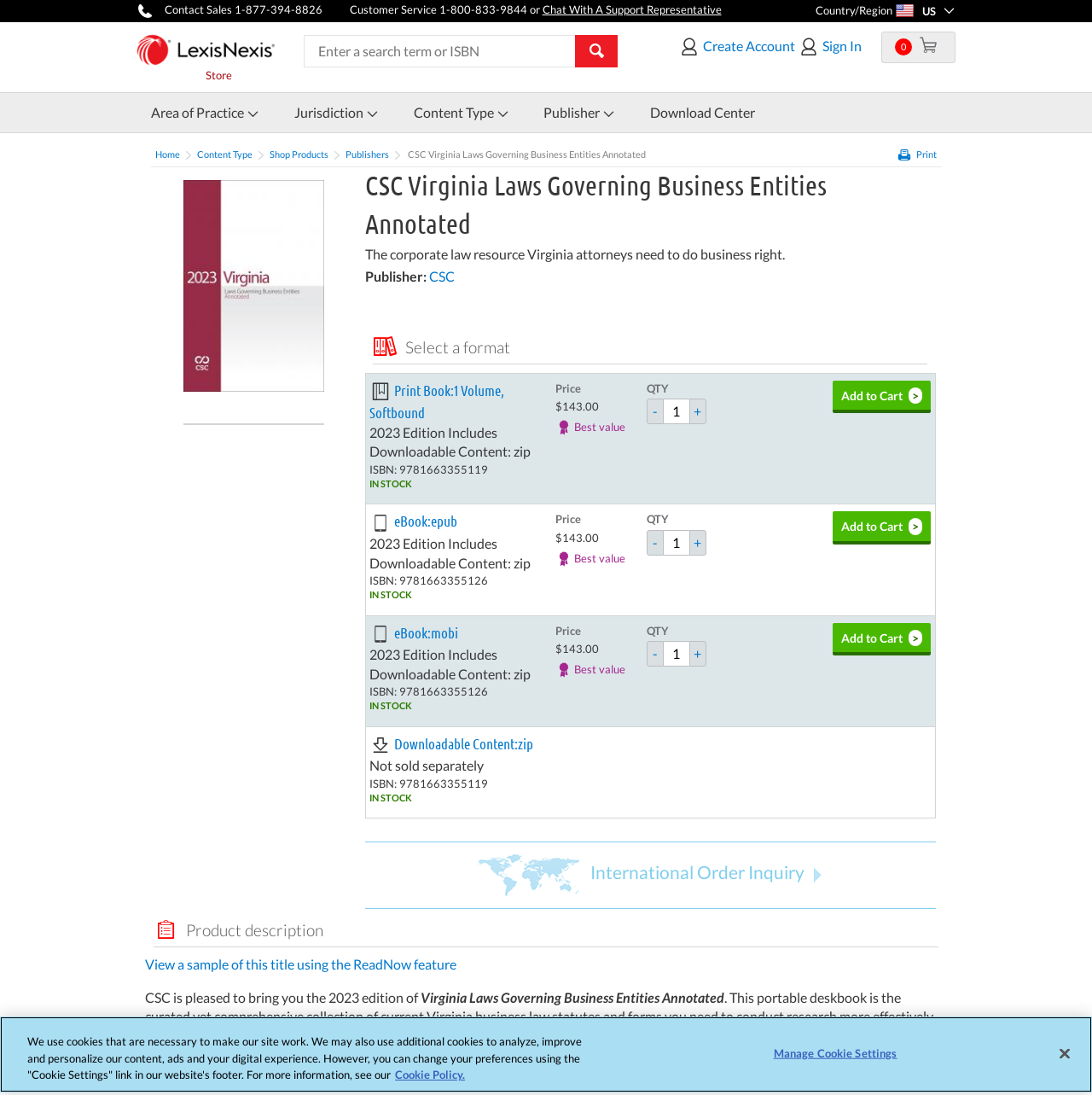Please identify the bounding box coordinates of the region to click in order to complete the task: "Search for a term or ISBN". The coordinates must be four float numbers between 0 and 1, specified as [left, top, right, bottom].

[0.278, 0.032, 0.566, 0.062]